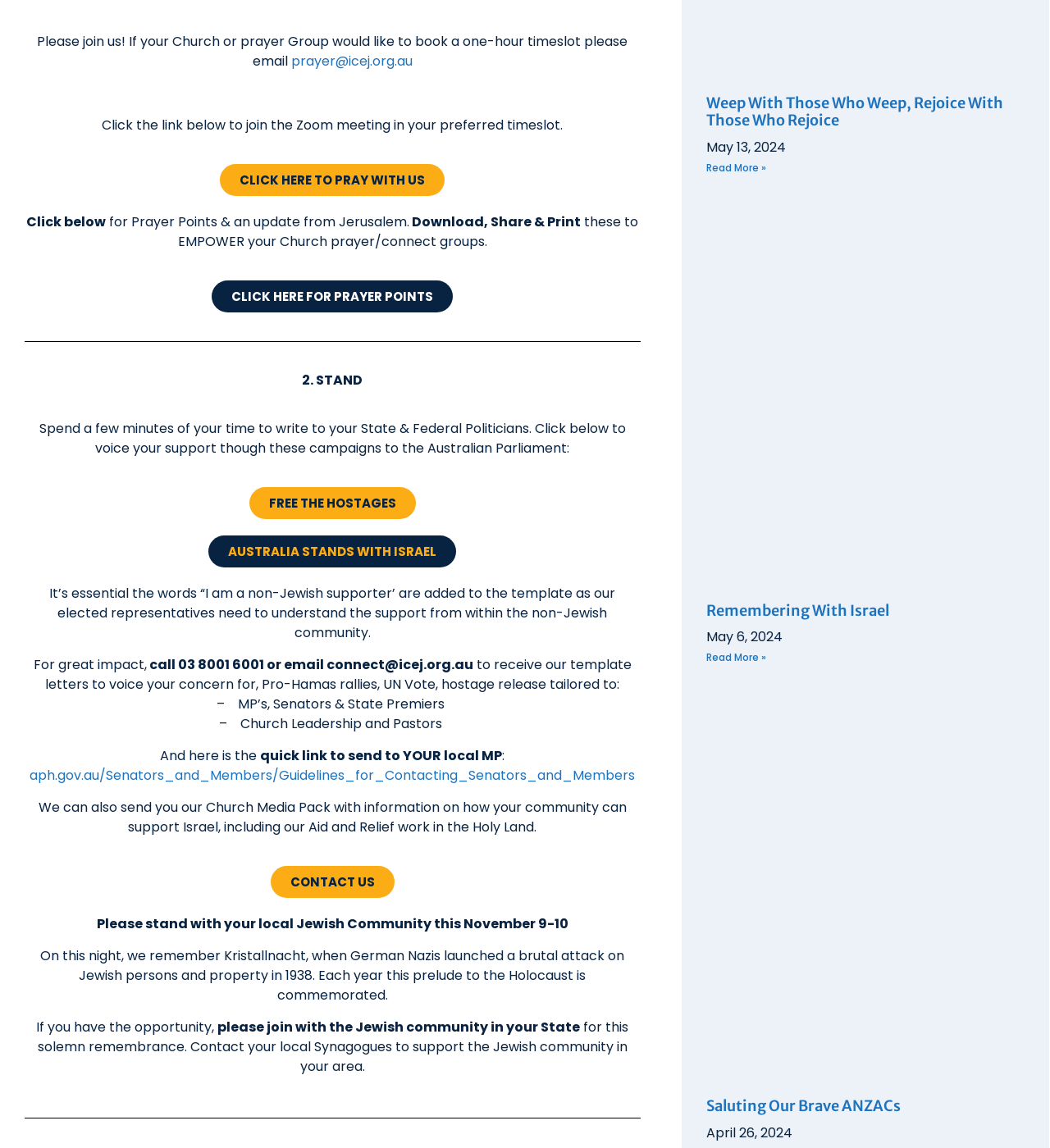Find the bounding box coordinates of the area to click in order to follow the instruction: "Click to pray with us".

[0.21, 0.143, 0.424, 0.171]